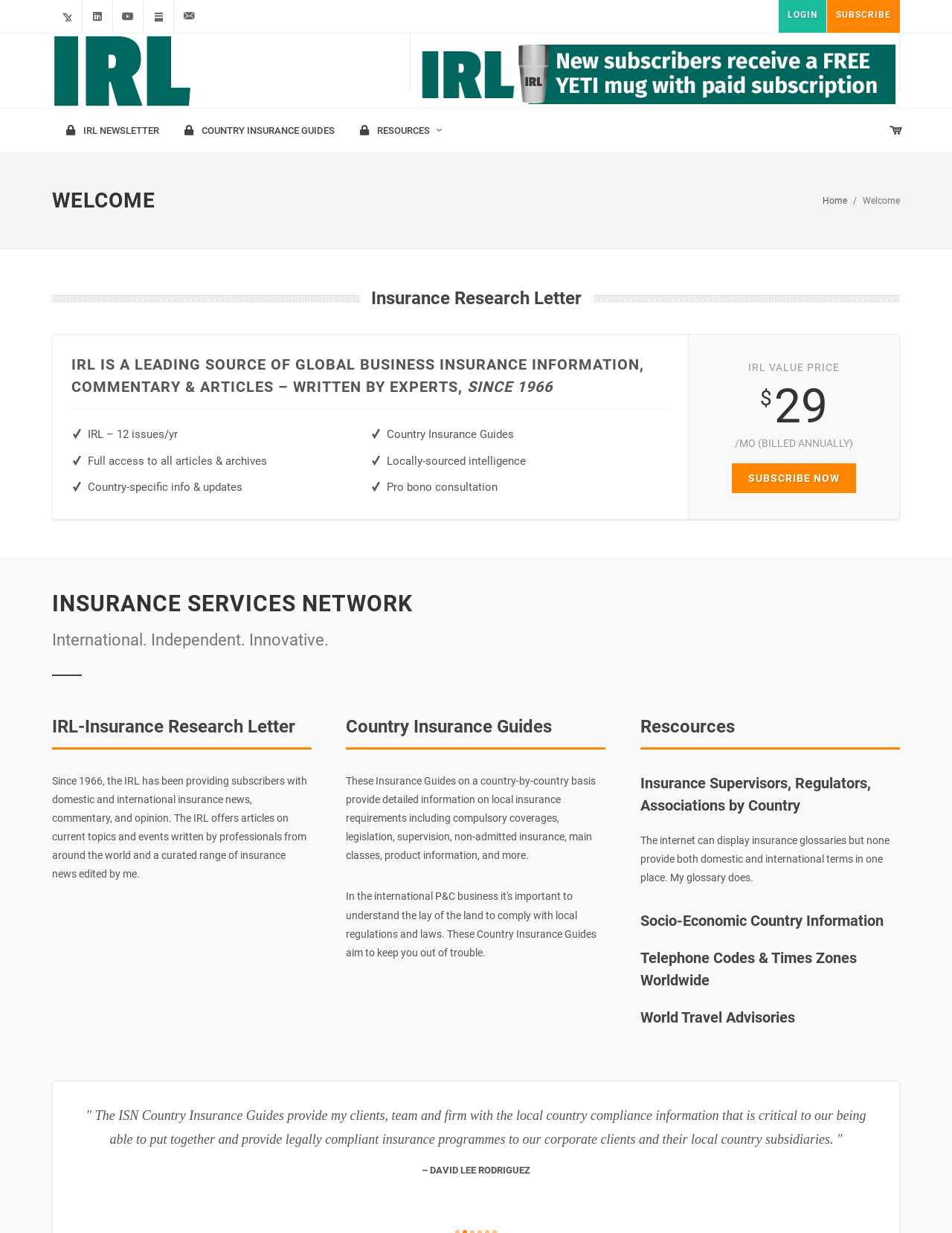What is the name of the founder of IRL?
Utilize the image to construct a detailed and well-explained answer.

The answer can be found in the StaticText element with the text 'GEORGE WORSLEY'. This text is located near the heading element with the text 'Insurance Research Letter' and the link element with the text 'SUBSCRIBE NOW', which suggests that George Worsley is the founder of IRL.